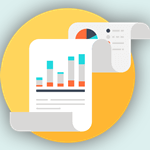What is the purpose of using data analysis software?
Using the information from the image, answer the question thoroughly.

The representation in the image emphasizes the benefits of using data analysis software, which is referenced in the surrounding text as providing professional analysis services and ensuring accurate results for research projects.